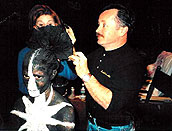Describe the image thoroughly.

In this behind-the-scenes image from a film set, a makeup artist is seen meticulously preparing a performer for a scene. The performer, whose face is painted in striking black, is adorned with an elaborate costume featuring a spider-like design around the torso. The artist, equipped with a brush, is focused on adding final touches to the hair, which is styled into a dramatic poof that complements the character's striking appearance. In the background, a woman observes the process, indicating the collaborative nature of film production. This glimpse into the artistry and preparation involved in character development highlights the intricate makeup and costume work that contributes to the visual storytelling in cinema.